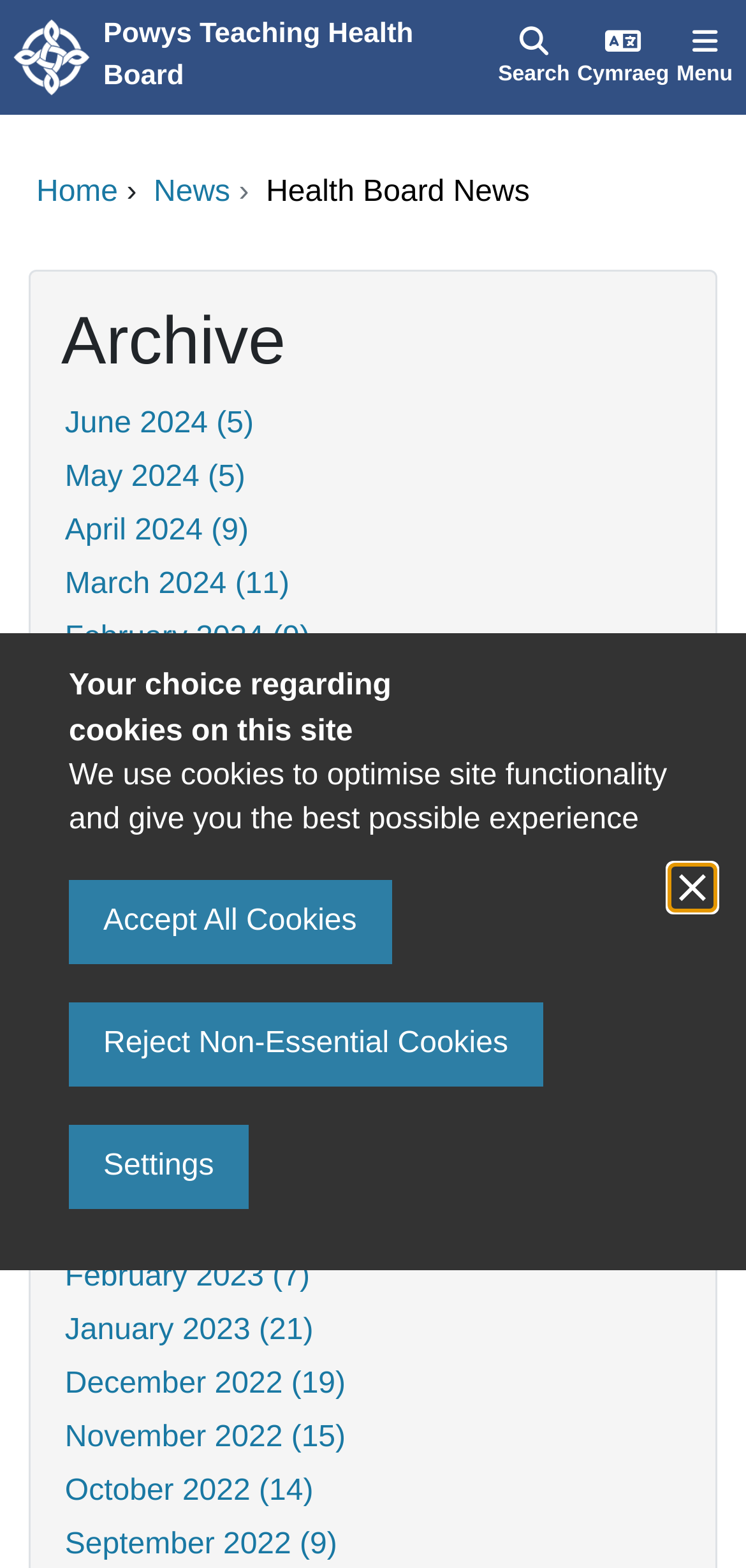Please provide a brief answer to the question using only one word or phrase: 
What language can the webpage be translated to?

Cymraeg